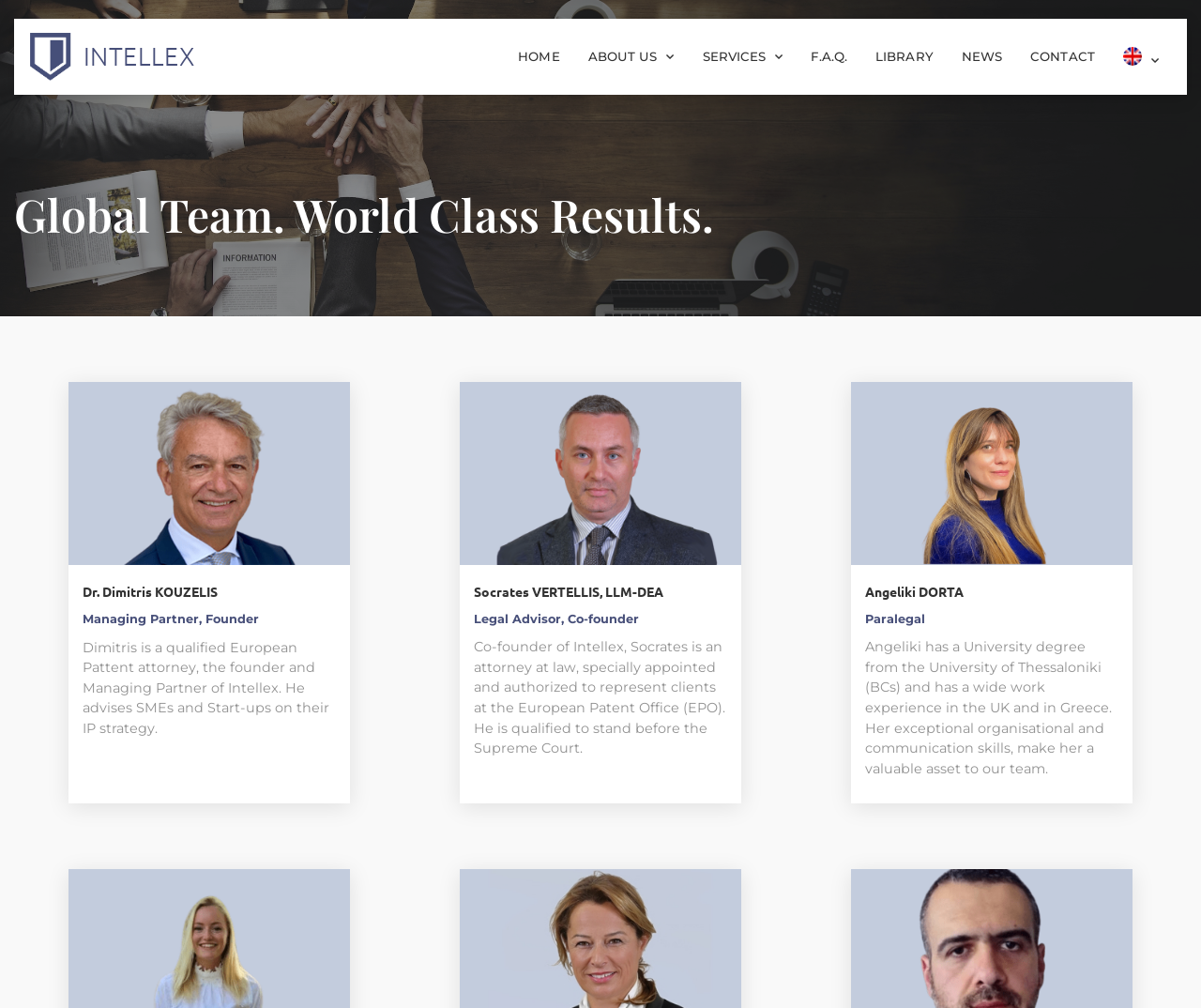Please determine the bounding box coordinates of the element to click in order to execute the following instruction: "Read about Socrates VERTELLIS, LLM-DEA". The coordinates should be four float numbers between 0 and 1, specified as [left, top, right, bottom].

[0.395, 0.578, 0.552, 0.595]